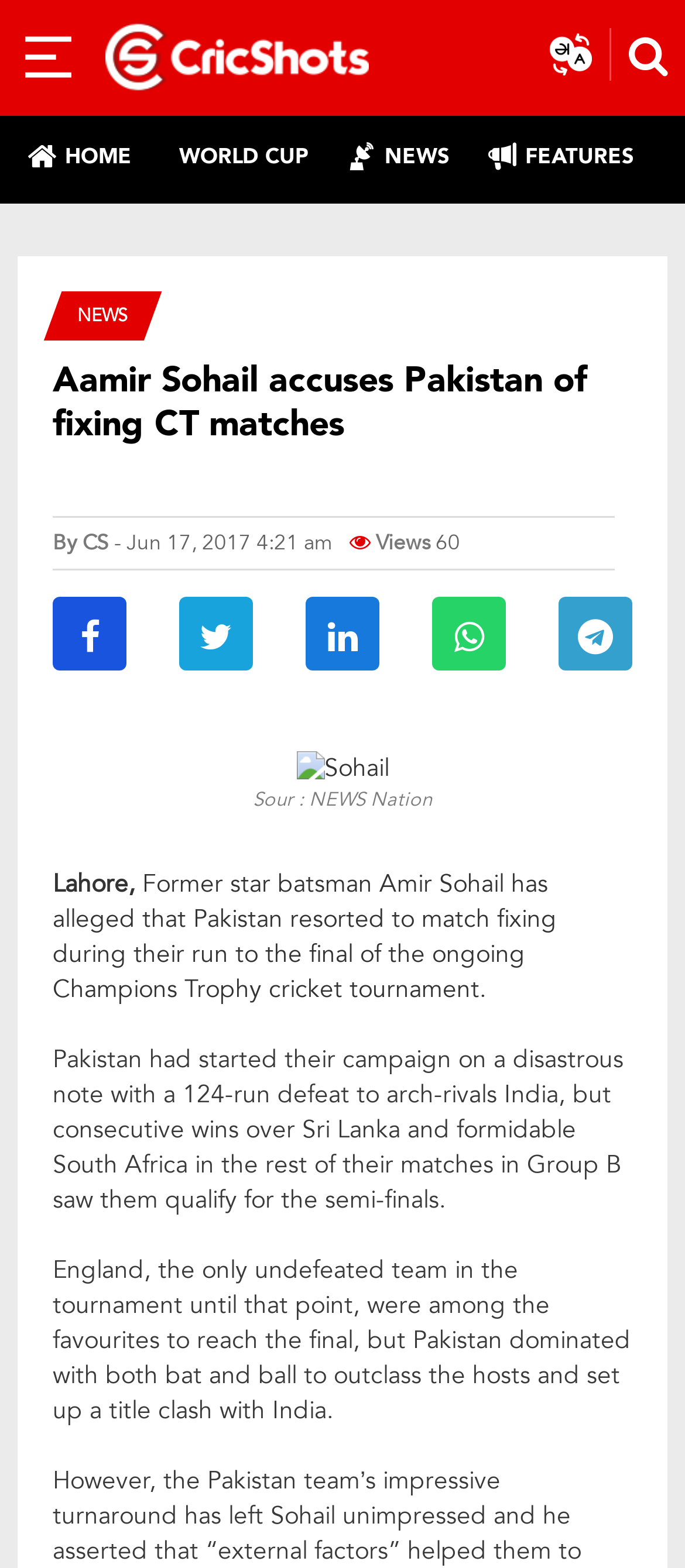Use a single word or phrase to answer the question: 
What is the name of the former star batsman mentioned?

Amir Sohail